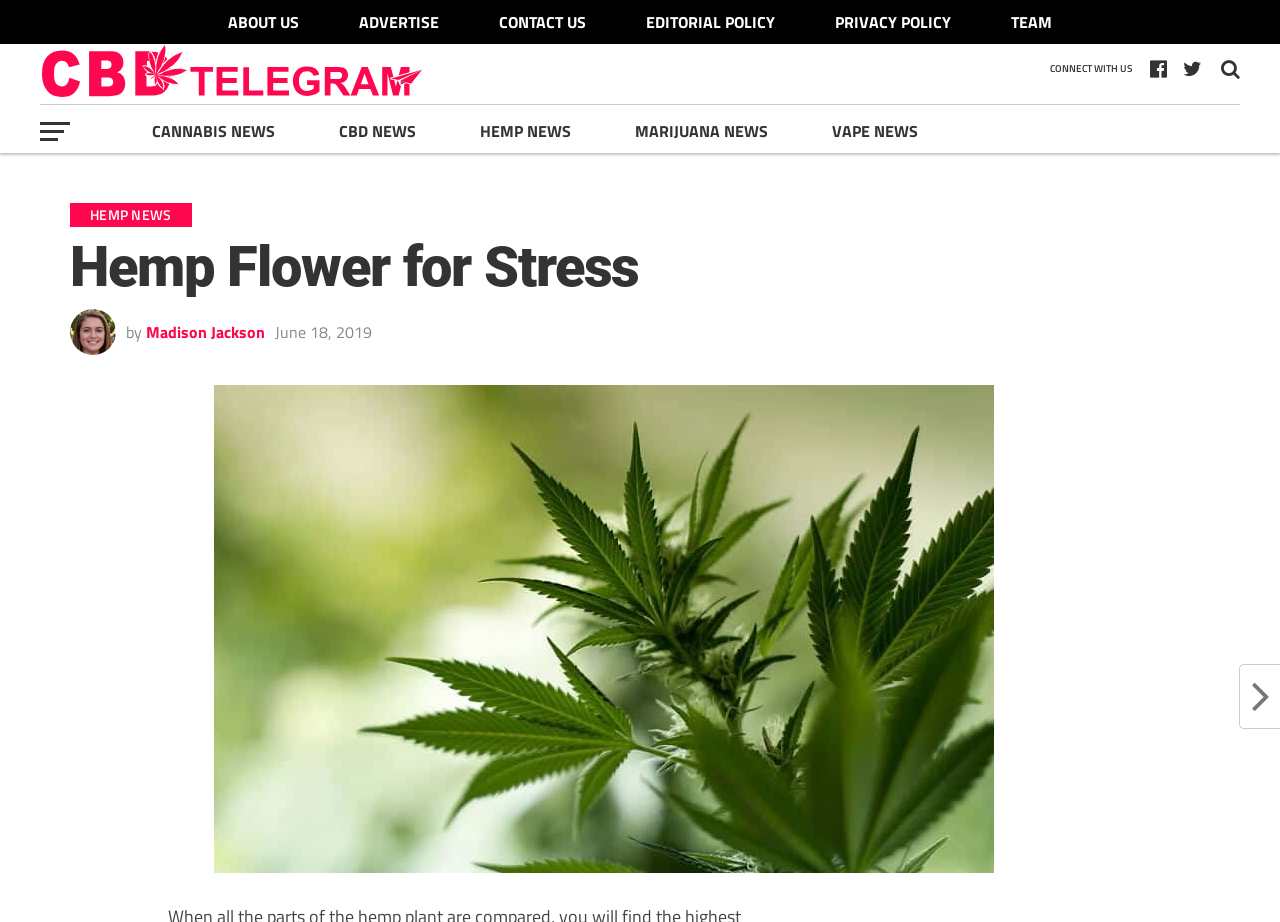Highlight the bounding box coordinates of the region I should click on to meet the following instruction: "Visit 'Everyday Power'".

None